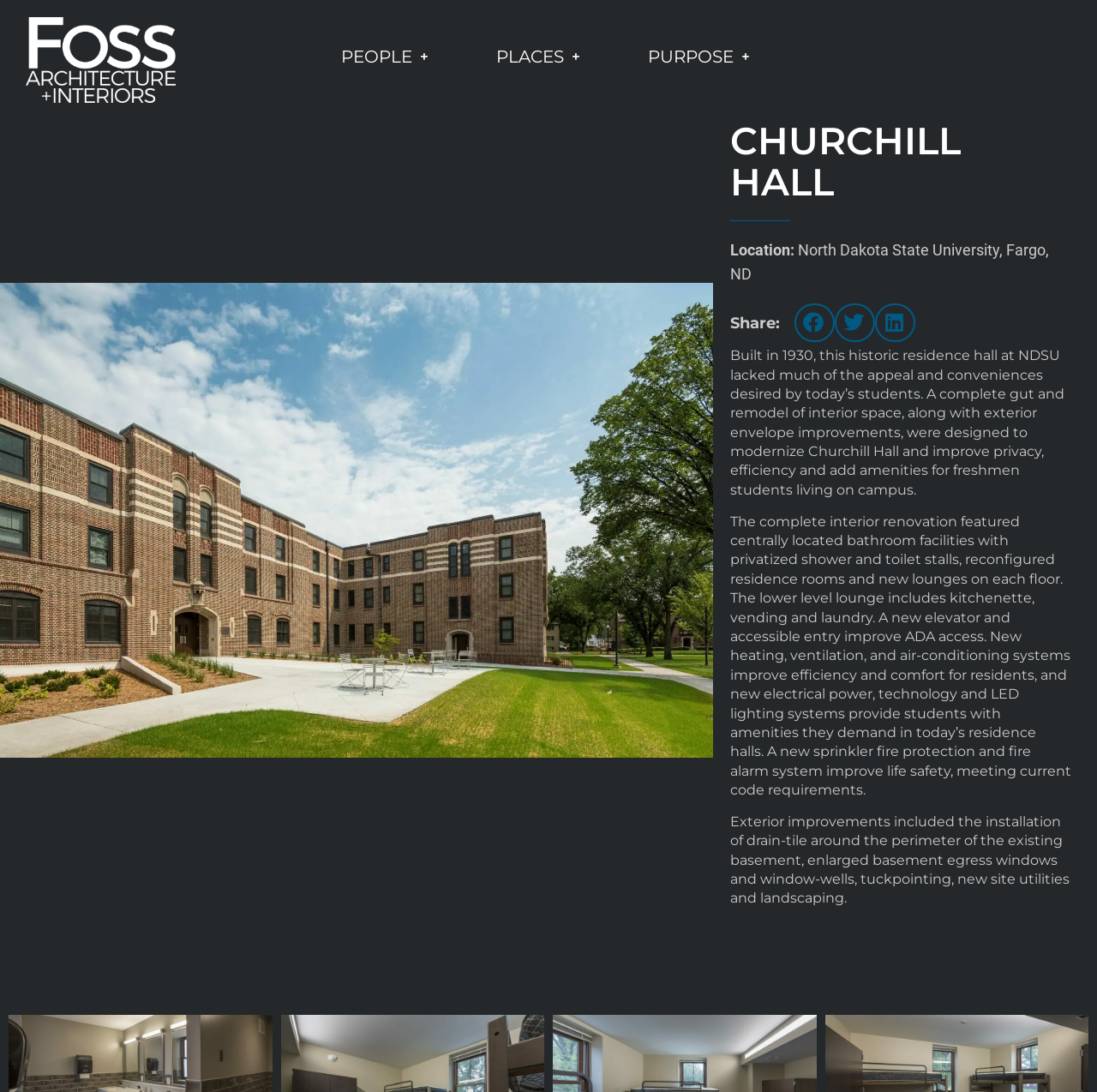Please mark the clickable region by giving the bounding box coordinates needed to complete this instruction: "Click the PEOPLE link".

[0.28, 0.044, 0.421, 0.06]